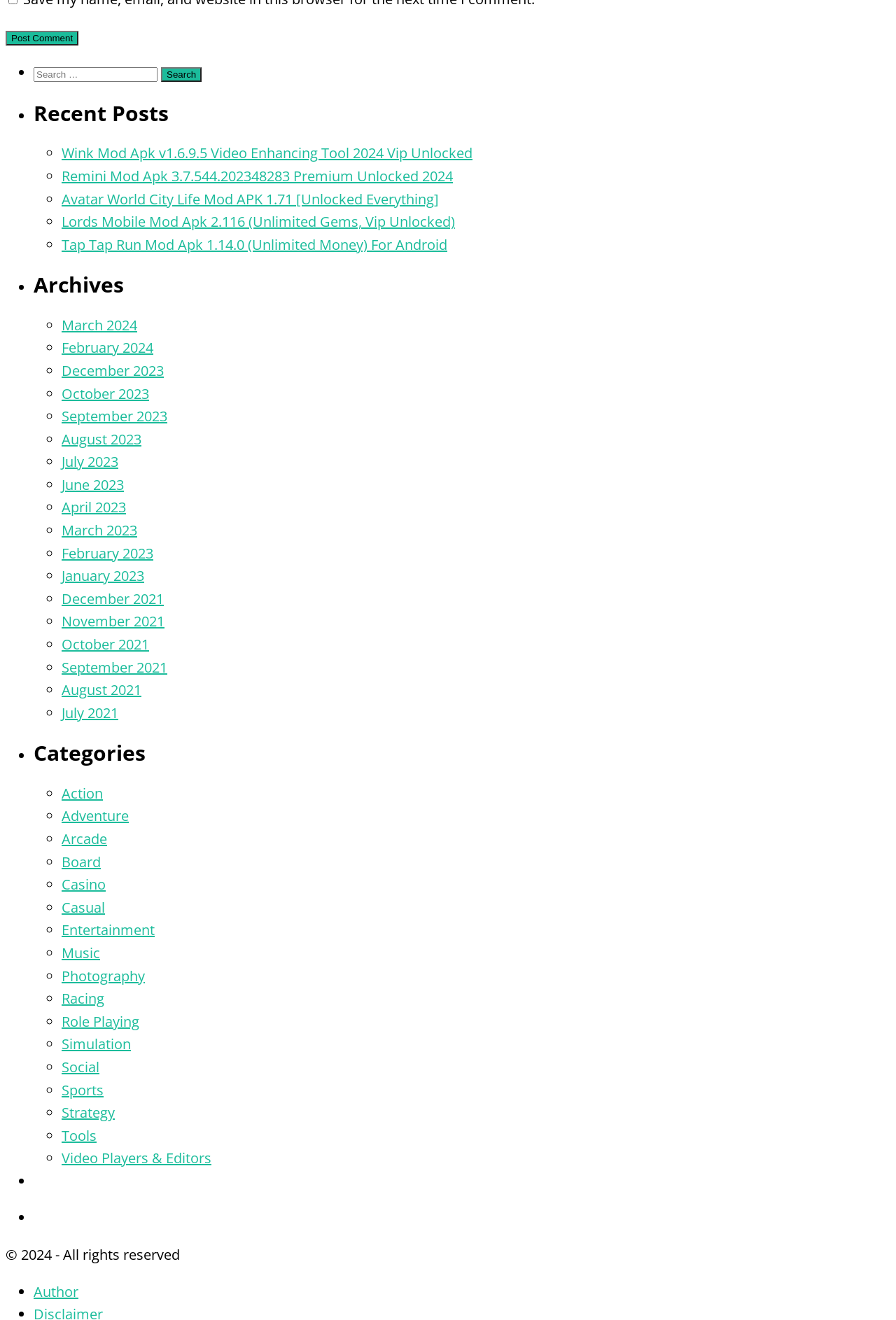Specify the bounding box coordinates of the area to click in order to follow the given instruction: "Browse categories."

[0.038, 0.562, 0.994, 0.579]